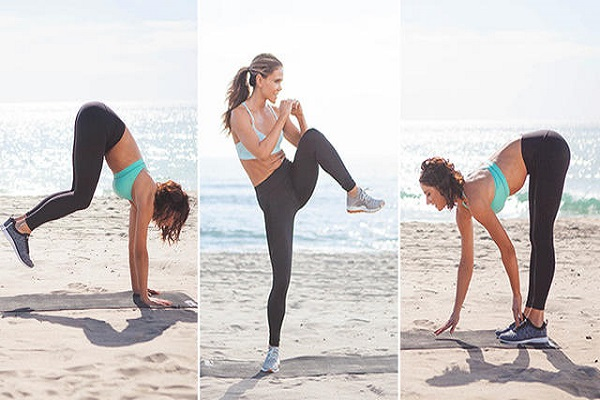Give a succinct answer to this question in a single word or phrase: 
What is the woman demonstrating in the final stance?

flexibility